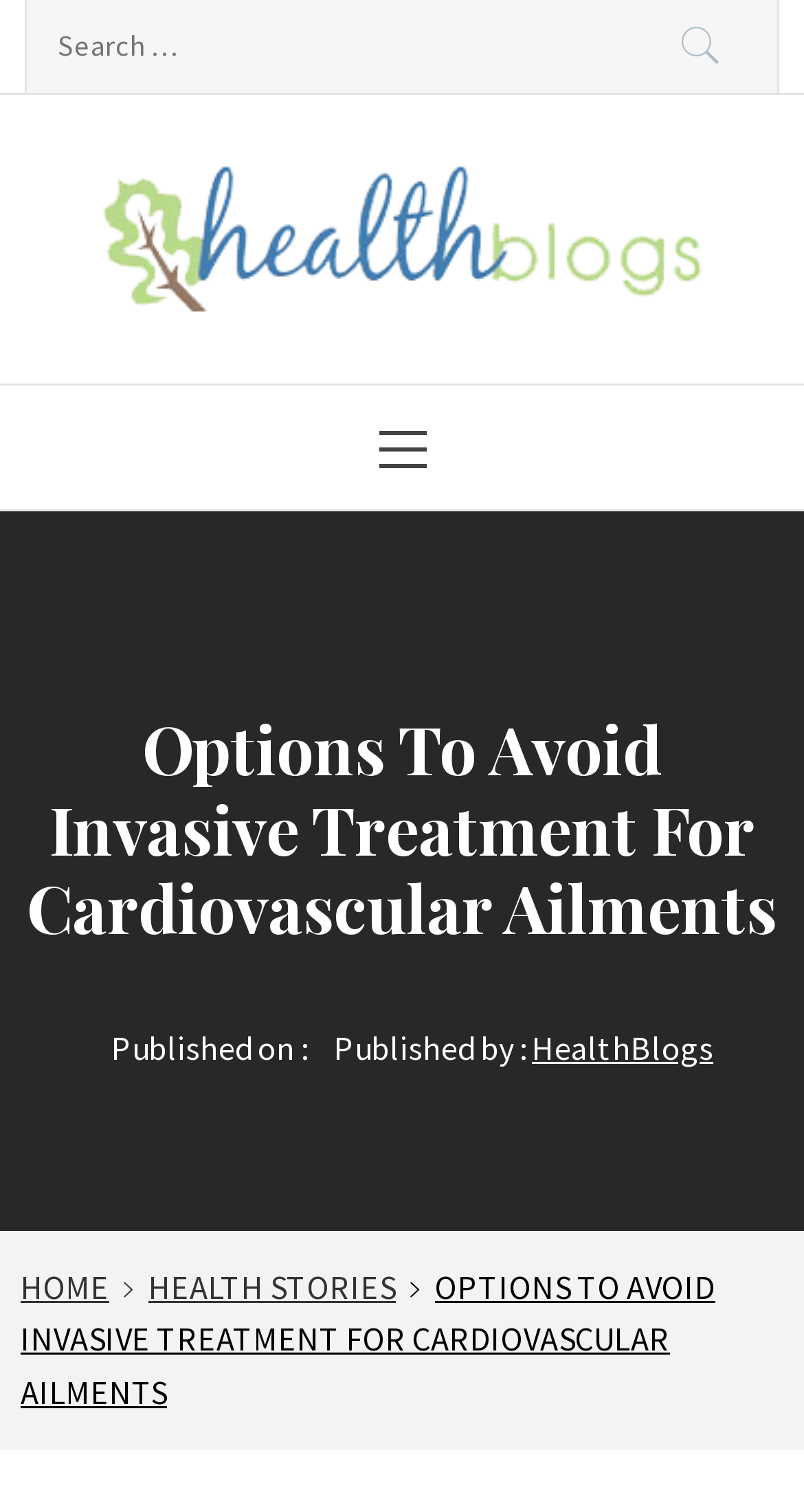Using the description "parent_node: Search for: value="Search"", locate and provide the bounding box of the UI element.

[0.774, 0.0, 0.967, 0.061]